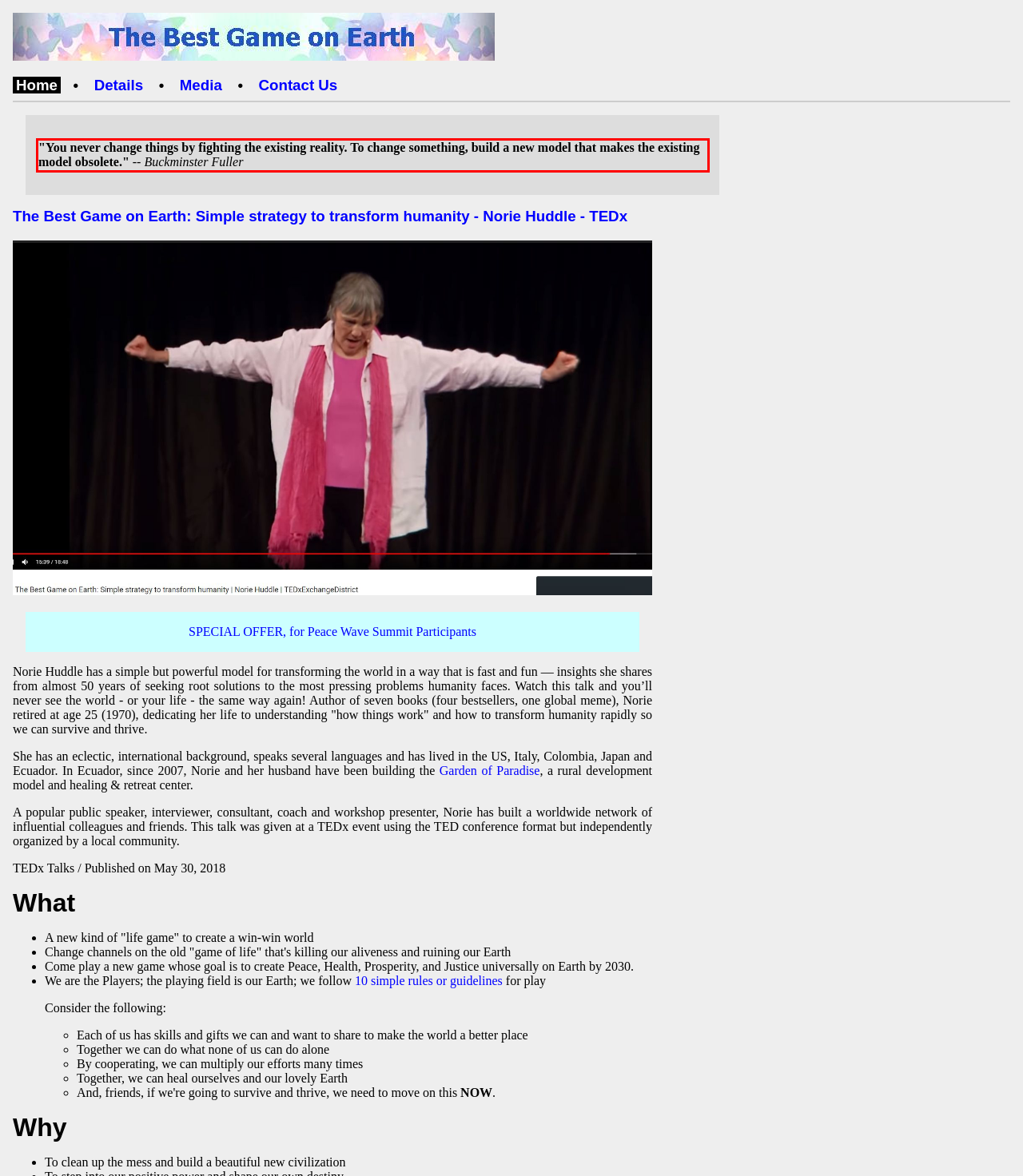Using the provided screenshot, read and generate the text content within the red-bordered area.

"You never change things by fighting the existing reality. To change something, build a new model that makes the existing model obsolete." -- Buckminster Fuller